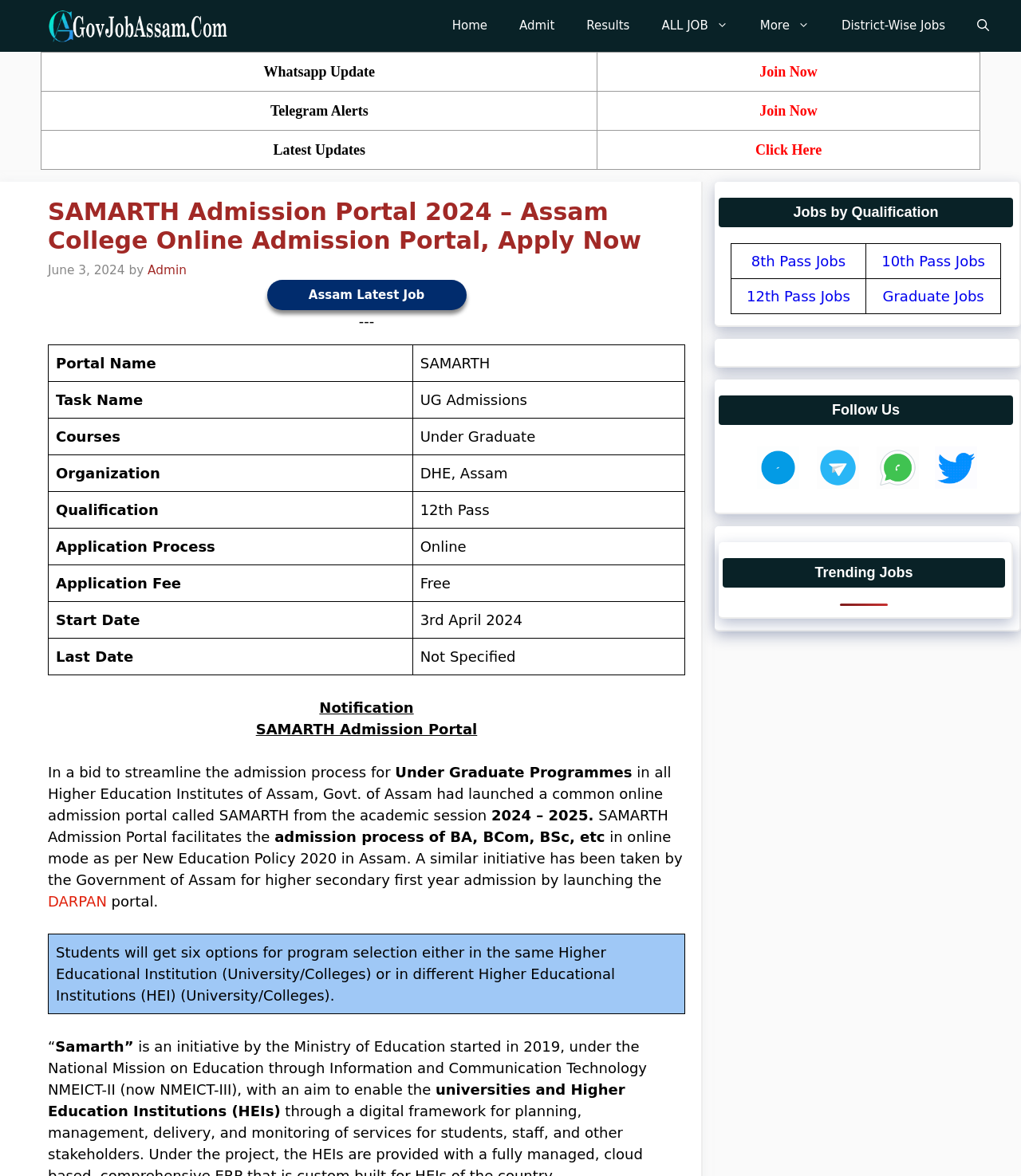Respond to the question with just a single word or phrase: 
What is the name of the admission portal?

SAMARTH